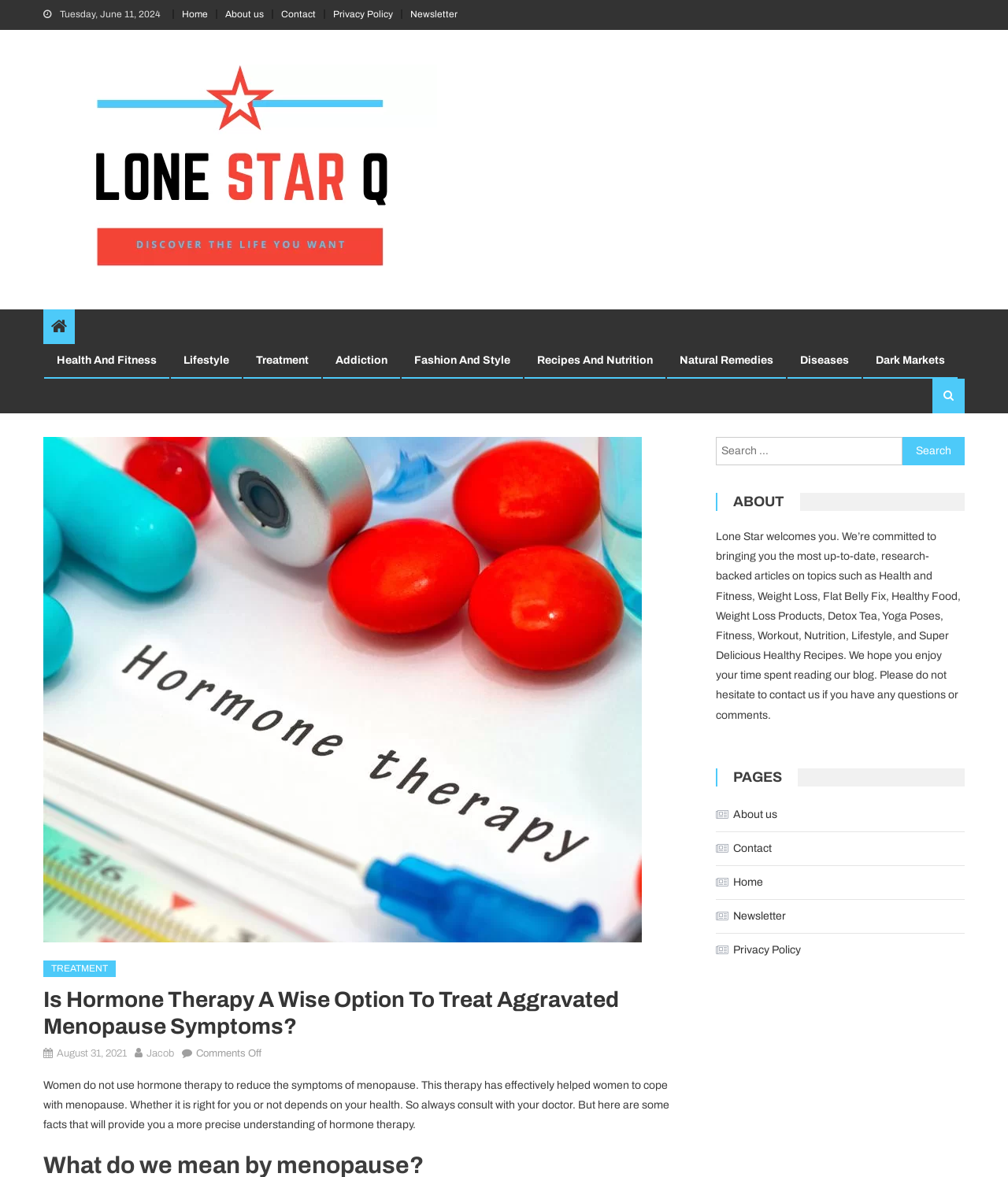Provide an in-depth caption for the webpage.

This webpage is about hormone therapy for menopause symptoms. At the top, there is a navigation menu with links to "Home", "About us", "Contact", "Privacy Policy", and "Newsletter". Below the navigation menu, there is a logo of "Lone Star Q" with a search icon and a dropdown menu with various categories such as "Health And Fitness", "Lifestyle", "Treatment", and more.

The main content of the webpage is an article titled "Is Hormone Therapy A Wise Option To Treat Aggravated Menopause Symptoms?" with a publication date of "August 31, 2021" and an author named "Jacob". The article starts with a brief introduction stating that women do not use hormone therapy to reduce menopause symptoms, but it has effectively helped women cope with menopause. The article then provides some facts about hormone therapy.

On the right side of the webpage, there is a complementary section with a search bar and a heading "ABOUT" followed by a brief description of the website "Lone Star" and its commitment to providing research-backed articles on various topics. Below the description, there is a "PAGES" section with links to "About us", "Contact", "Home", "Newsletter", and "Privacy Policy".

At the very bottom of the webpage, there is a "Skip to content" link.